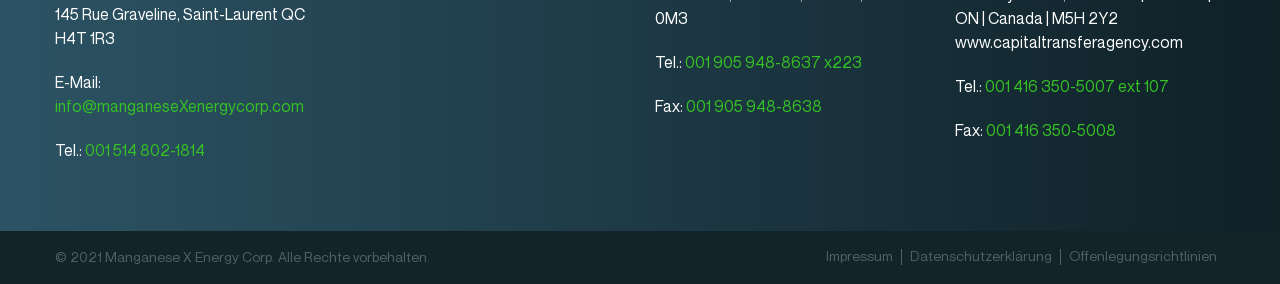Determine the bounding box coordinates of the clickable area required to perform the following instruction: "view about us". The coordinates should be represented as four float numbers between 0 and 1: [left, top, right, bottom].

None